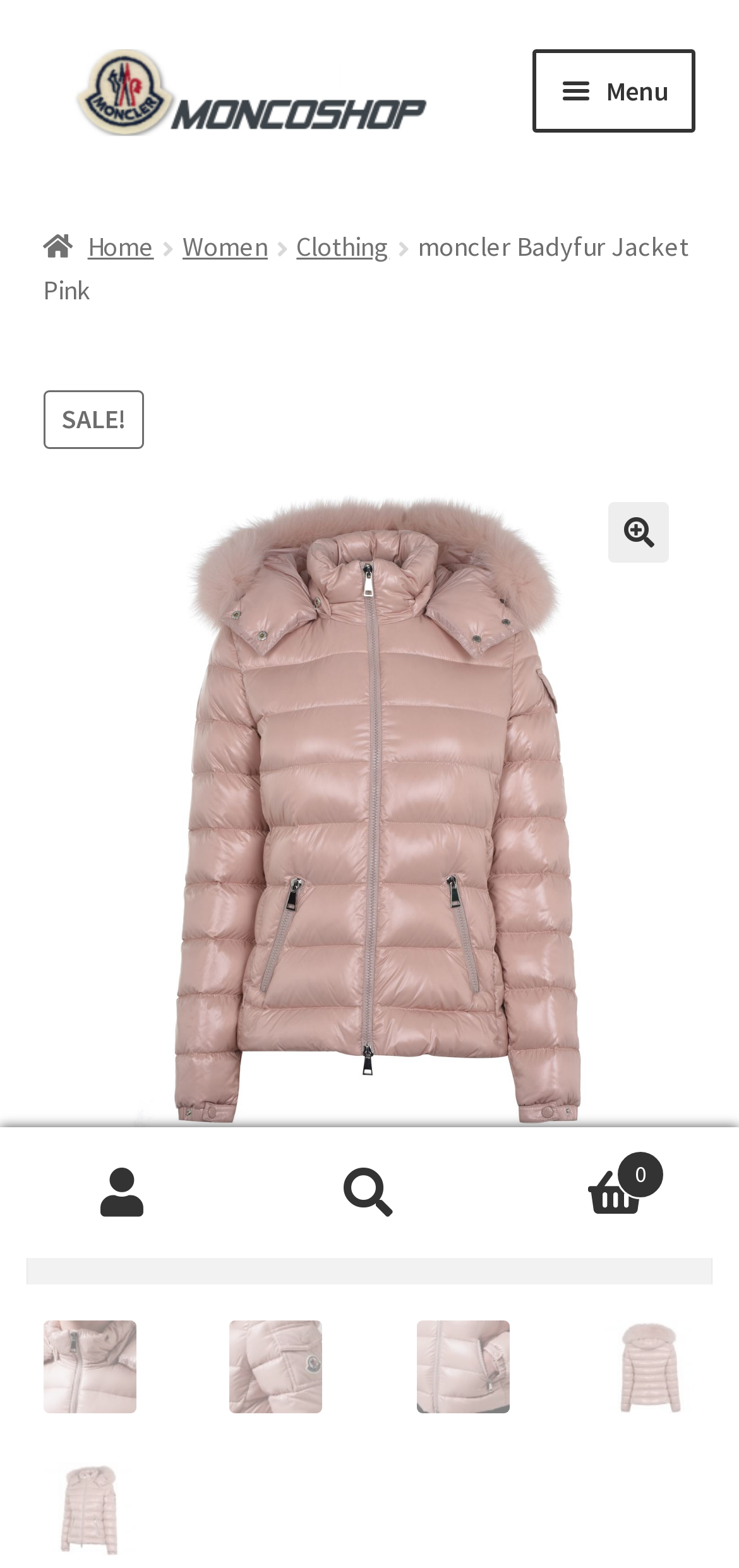Determine the bounding box coordinates of the UI element that matches the following description: "Back to Home". The coordinates should be four float numbers between 0 and 1 in the format [left, top, right, bottom].

None